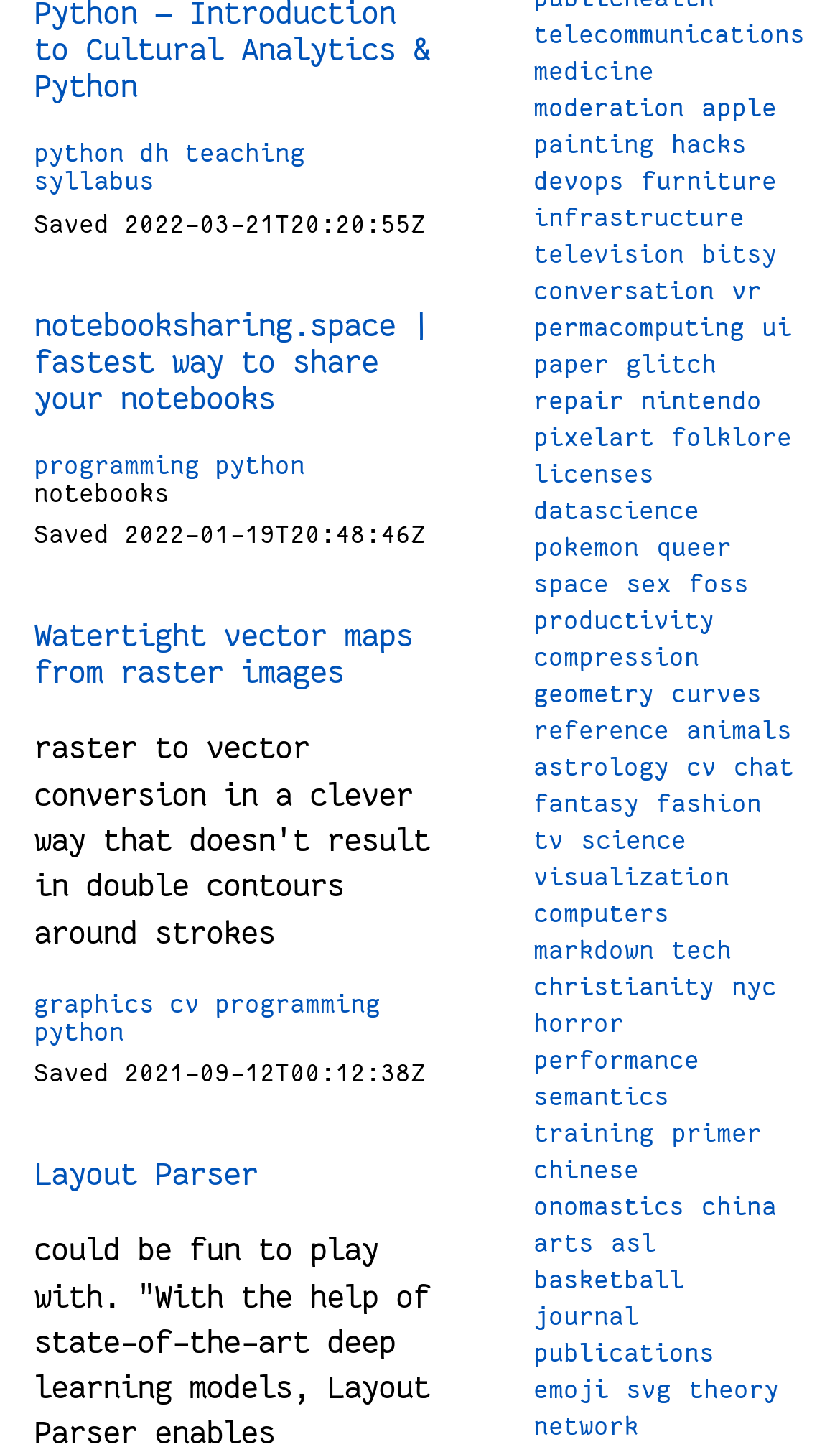Given the description "programming", provide the bounding box coordinates of the corresponding UI element.

[0.256, 0.685, 0.454, 0.702]